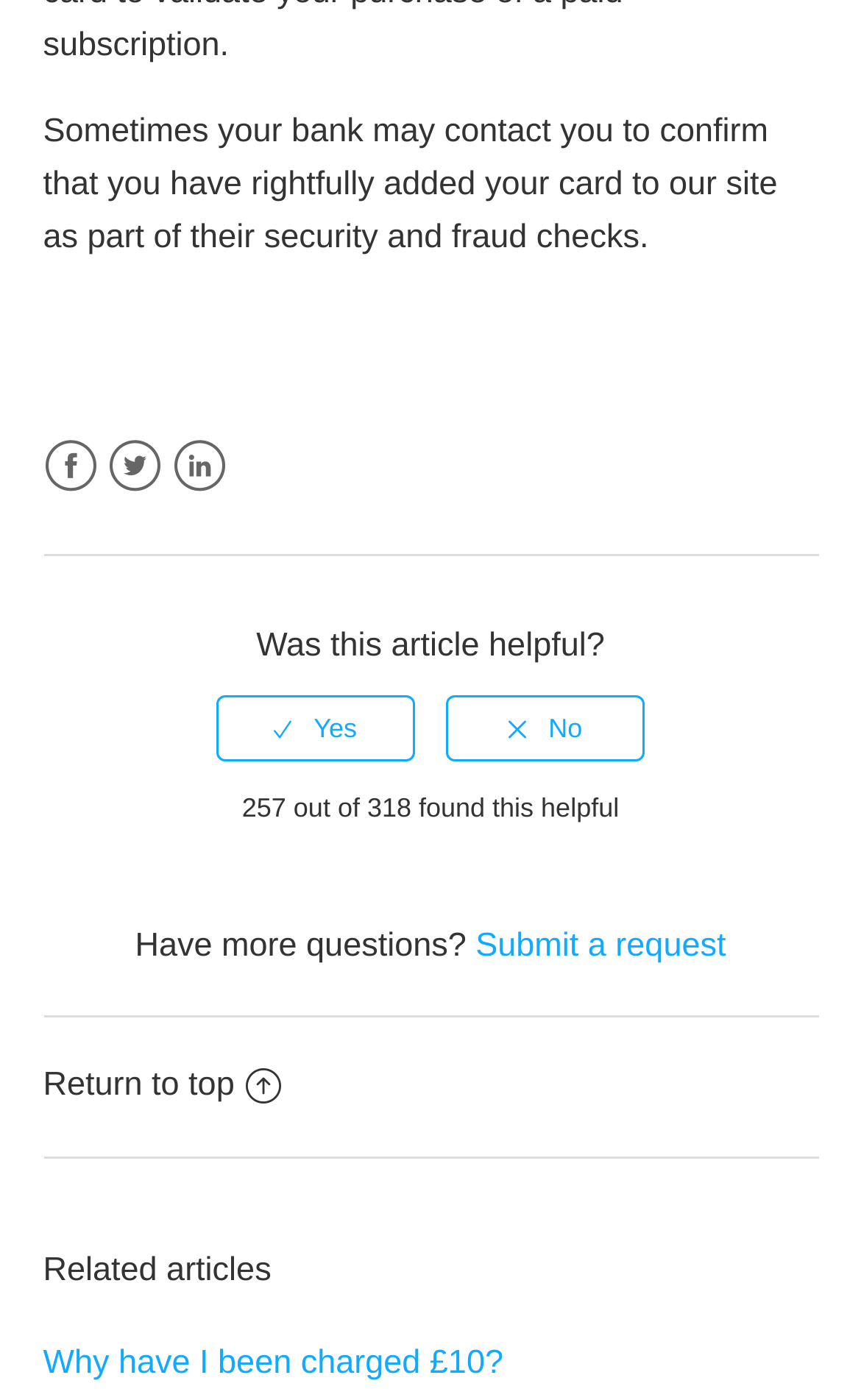Identify and provide the bounding box coordinates of the UI element described: "Submit a request". The coordinates should be formatted as [left, top, right, bottom], with each number being a float between 0 and 1.

[0.552, 0.661, 0.843, 0.688]